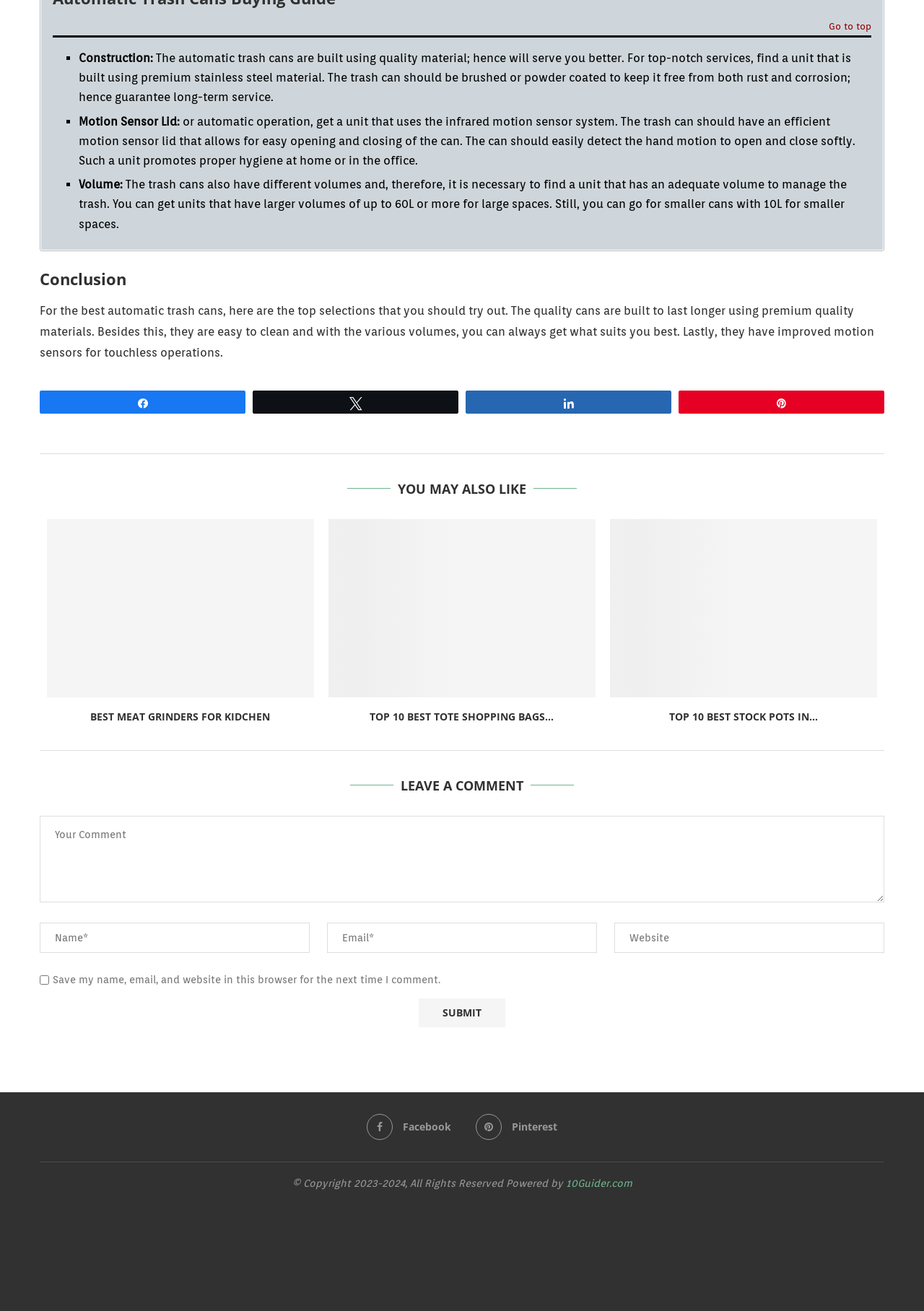Locate the bounding box coordinates of the element to click to perform the following action: 'Check out 'BEST MEAT GRINDERS FOR KIDCHEN''. The coordinates should be given as four float values between 0 and 1, in the form of [left, top, right, bottom].

[0.051, 0.396, 0.34, 0.532]